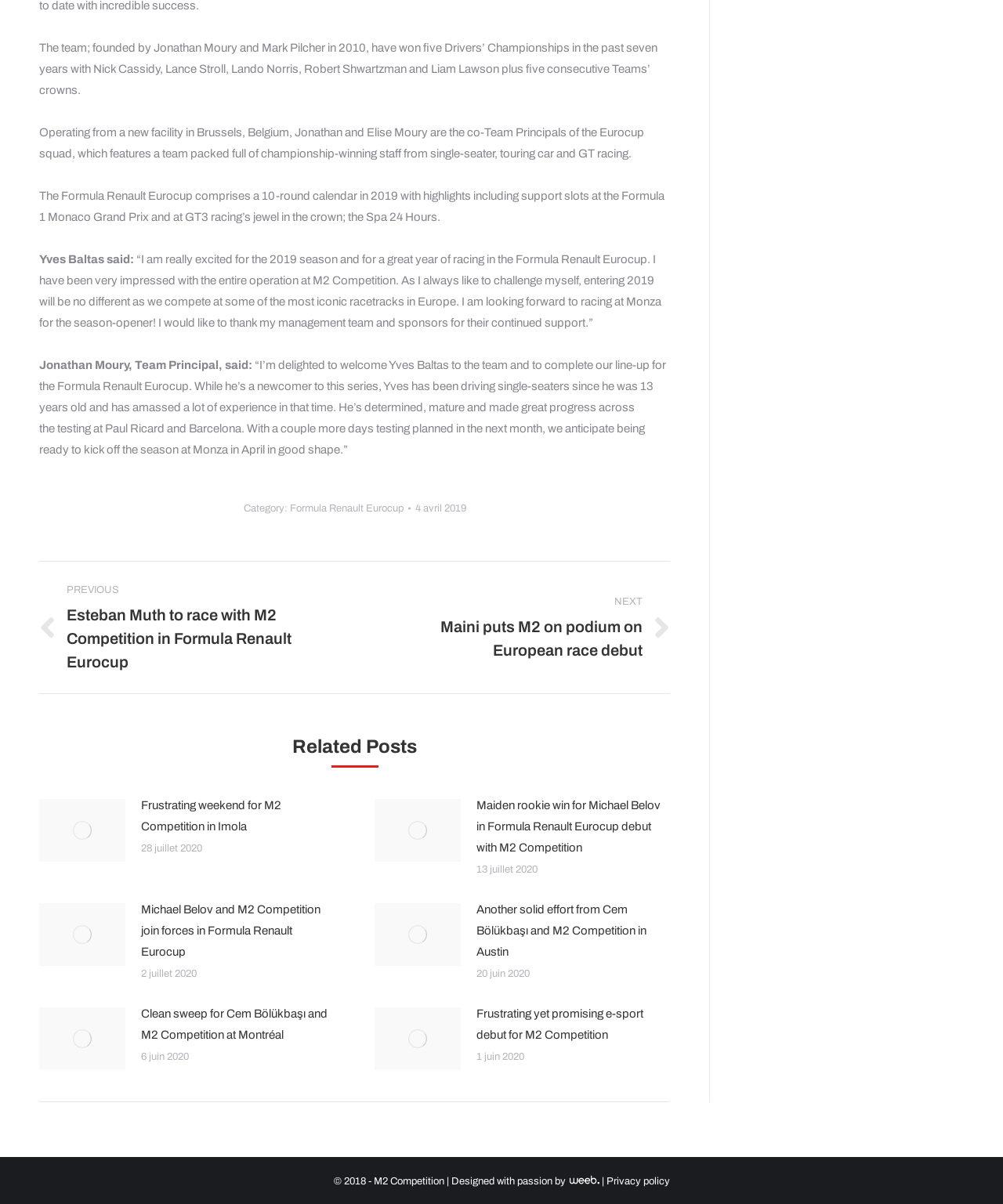Bounding box coordinates are to be given in the format (top-left x, top-left y, bottom-right x, bottom-right y). All values must be floating point numbers between 0 and 1. Provide the bounding box coordinate for the UI element described as: Designed with passion by

[0.45, 0.976, 0.597, 0.985]